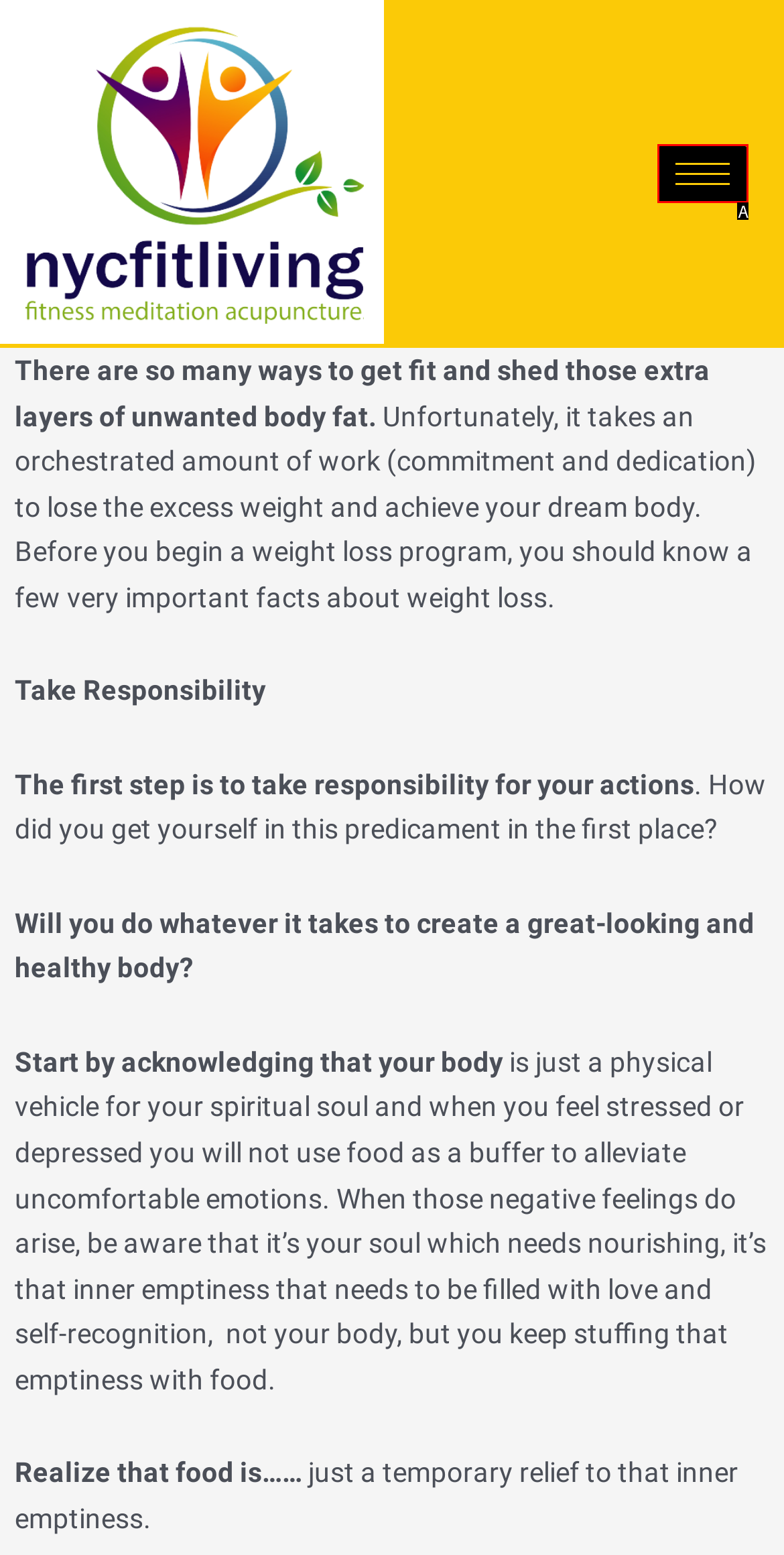Select the letter of the UI element that best matches: parent_node: By title="IST Time Now"
Answer with the letter of the correct option directly.

None